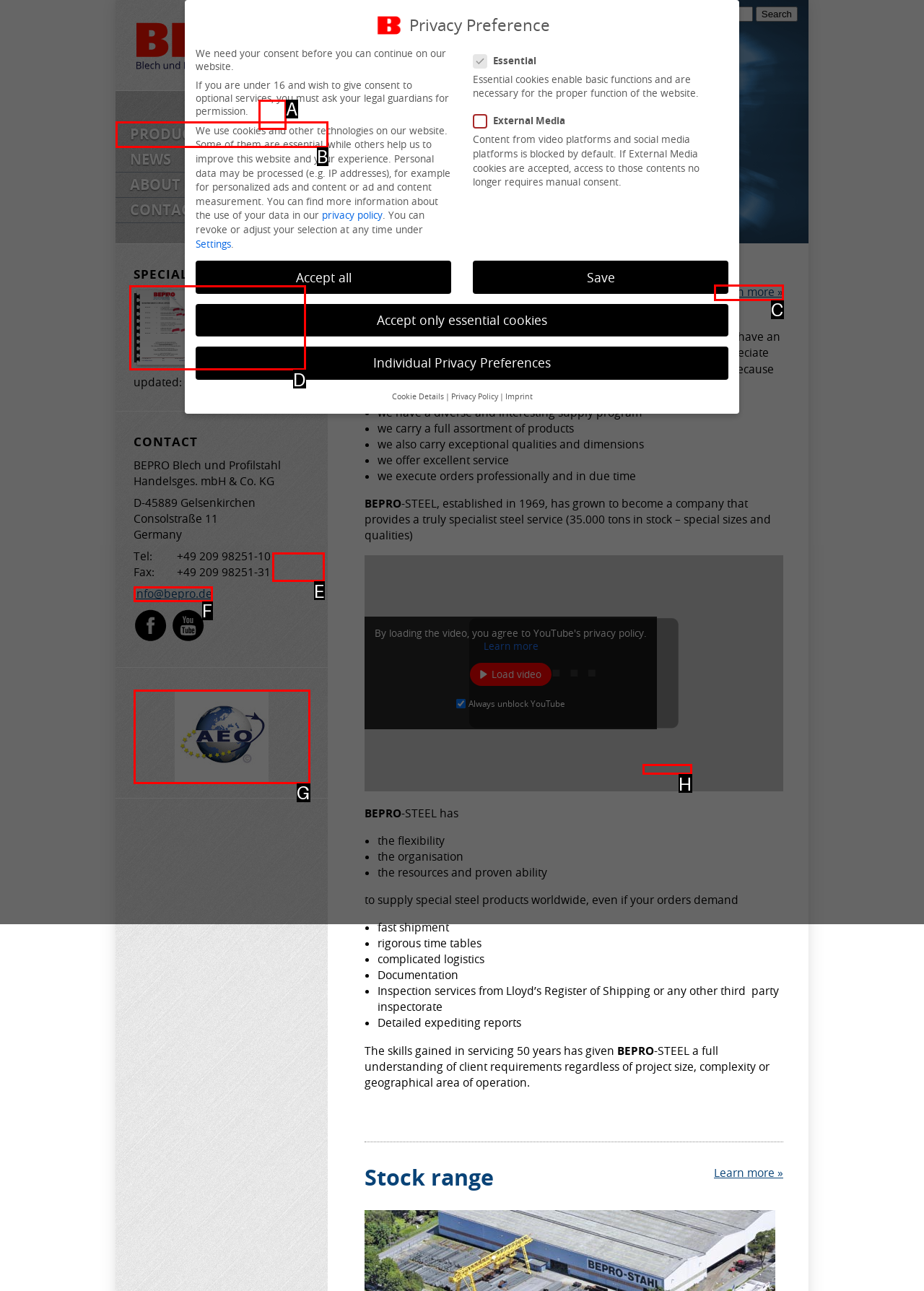Choose the option that best matches the element: Learn more »
Respond with the letter of the correct option.

C